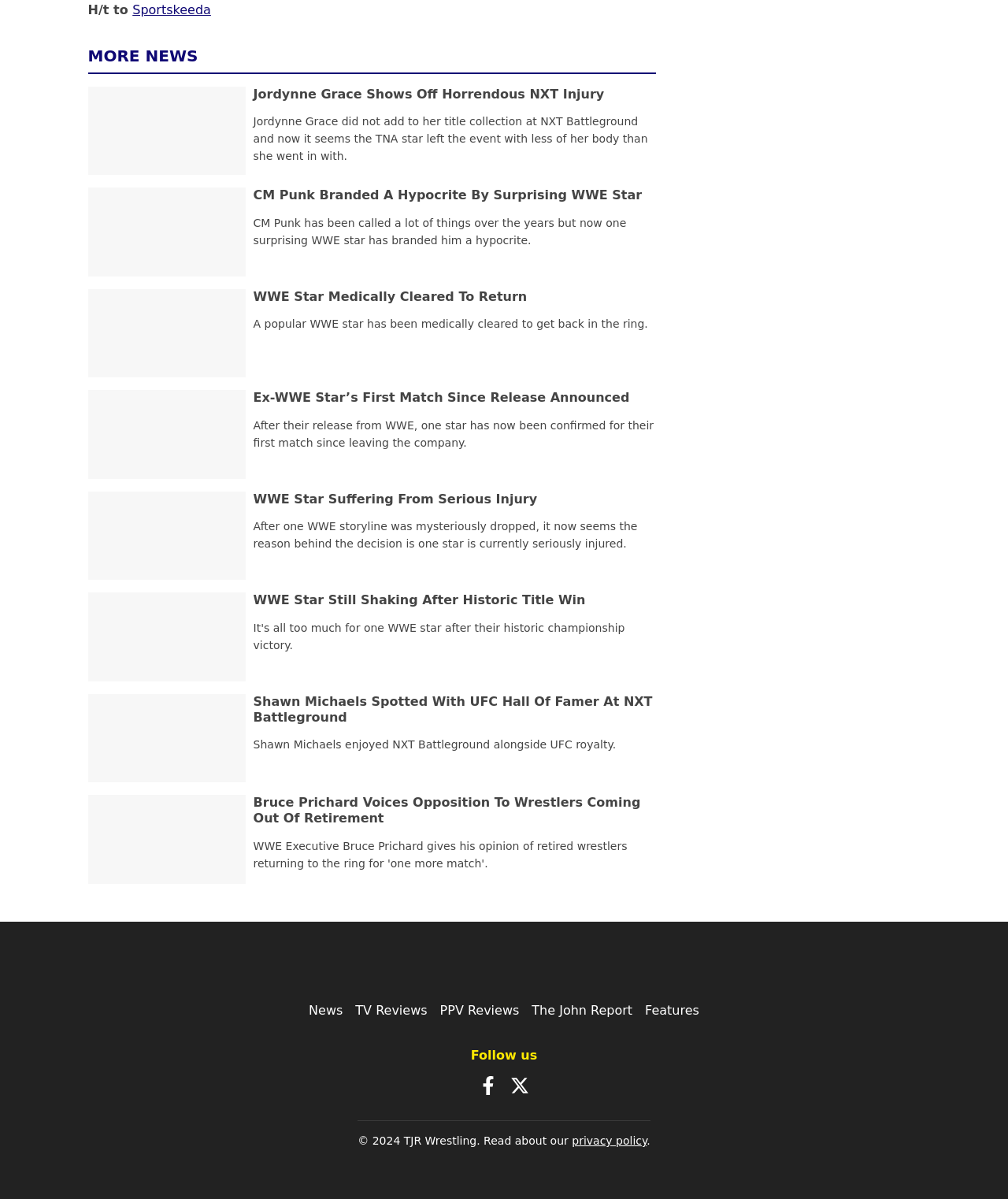Please find the bounding box for the following UI element description. Provide the coordinates in (top-left x, top-left y, bottom-right x, bottom-right y) format, with values between 0 and 1: The John Report

[0.528, 0.837, 0.627, 0.849]